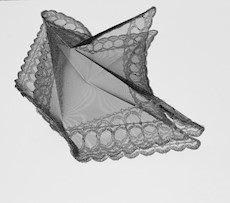What is the title of the exhibition?
Based on the image content, provide your answer in one word or a short phrase.

IMAGES SELECTED FOR SAIKI